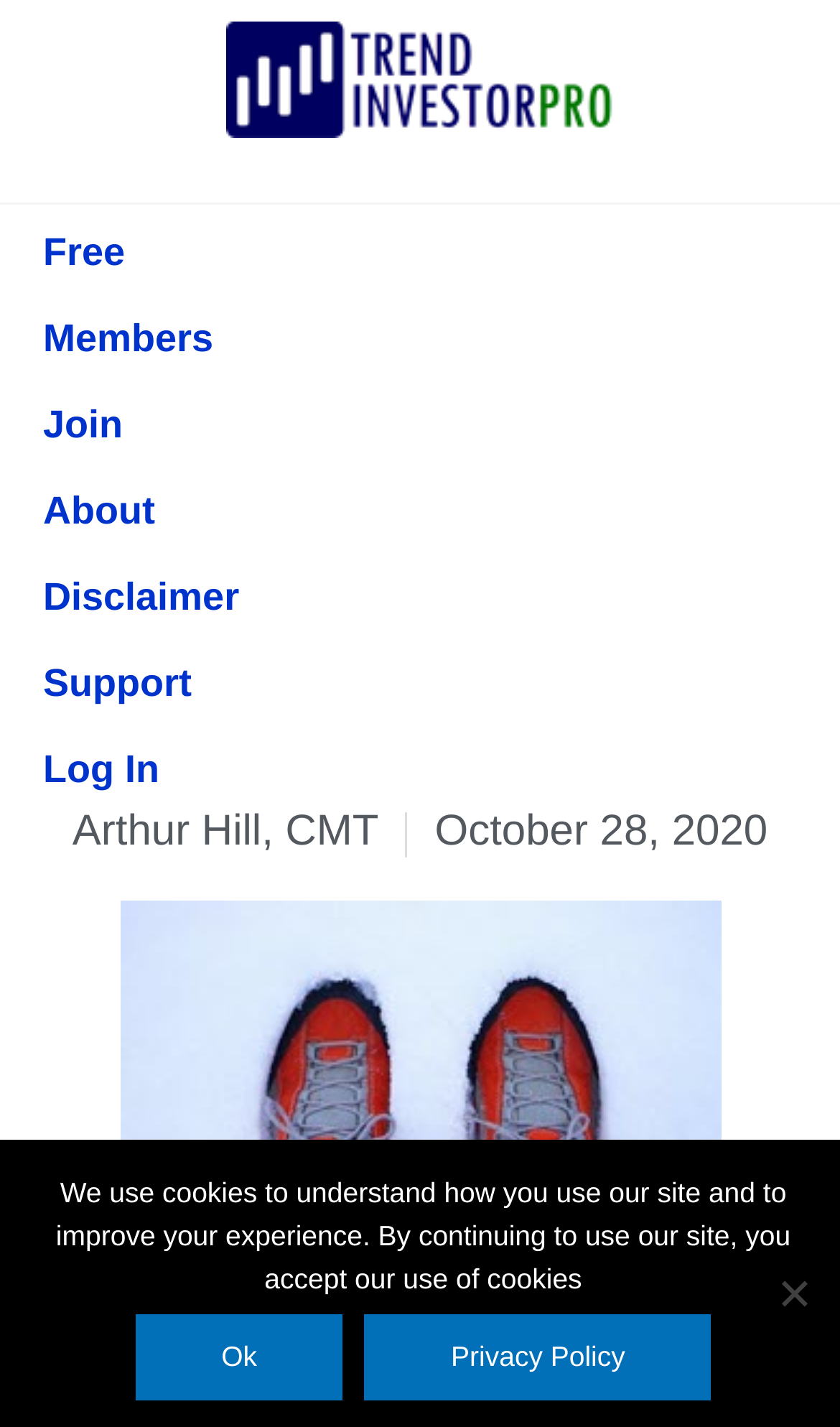Please determine the bounding box coordinates for the UI element described as: "Join".

[0.0, 0.267, 1.0, 0.328]